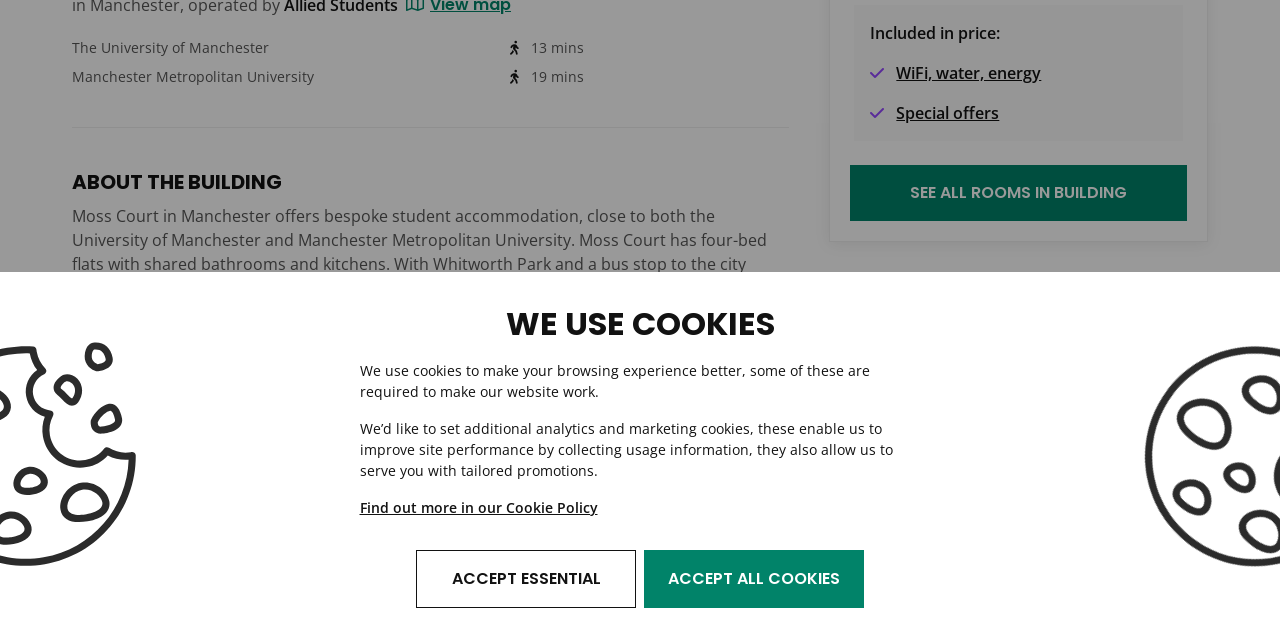Identify the bounding box for the element characterized by the following description: "Accept essential".

[0.325, 0.859, 0.497, 0.95]